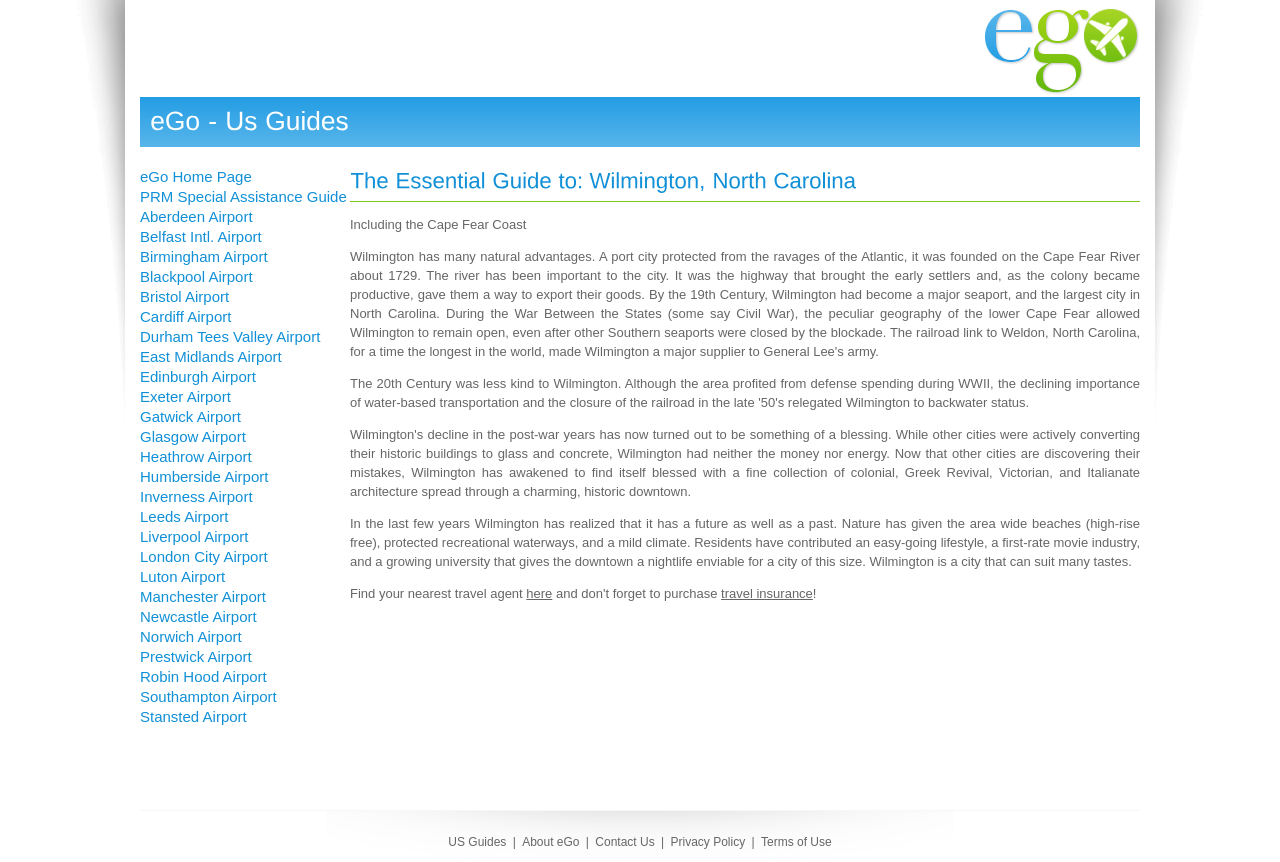Please examine the image and provide a detailed answer to the question: What is the climate of Wilmington?

According to the webpage content, specifically the text 'Nature has given the area wide beaches (high-rise free), protected recreational waterways, and a mild climate.', it can be inferred that the climate of Wilmington is mild.